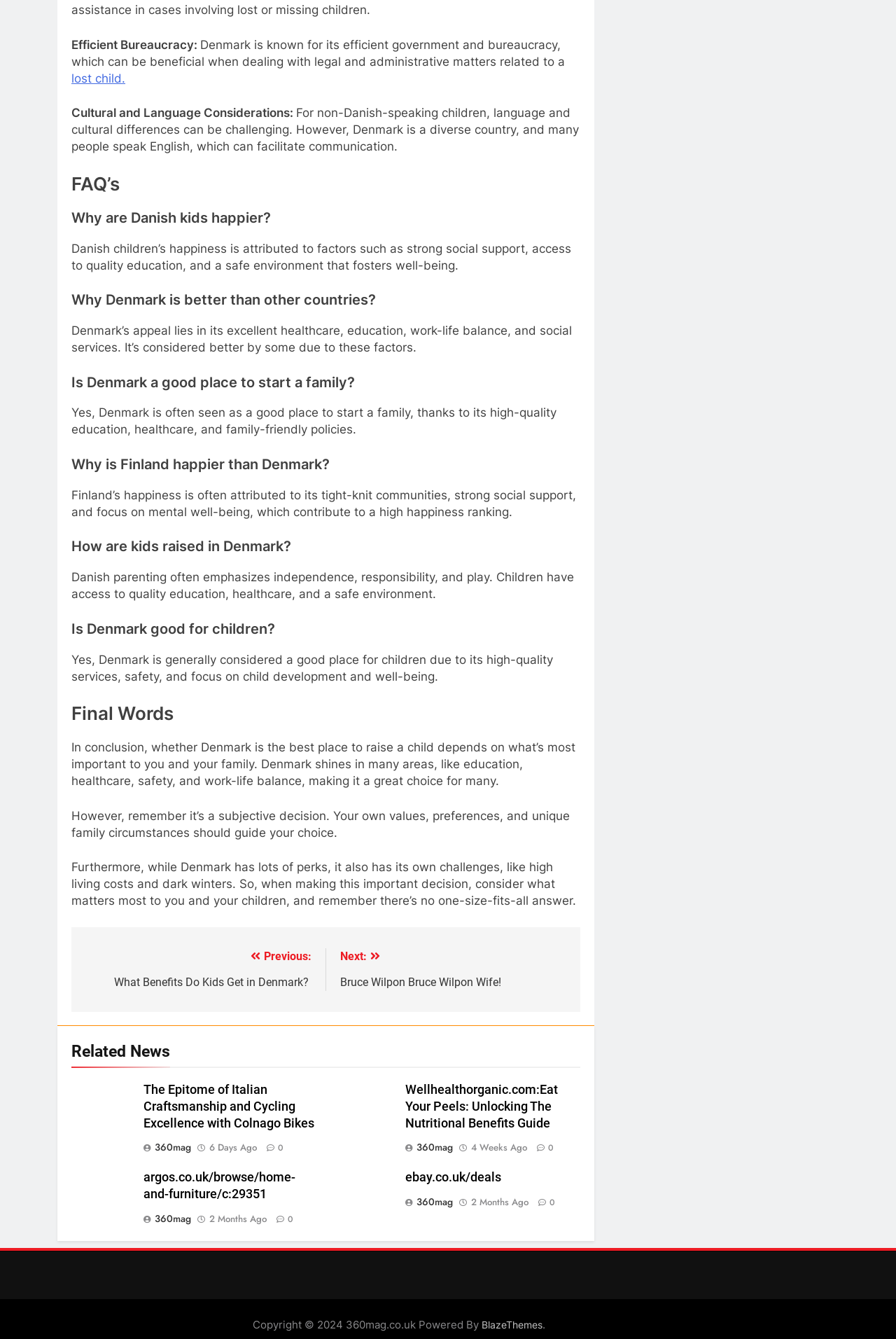Why are Danish kids happier?
Give a detailed response to the question by analyzing the screenshot.

According to the webpage, Danish children's happiness is attributed to factors such as strong social support, access to quality education, and a safe environment that fosters well-being.